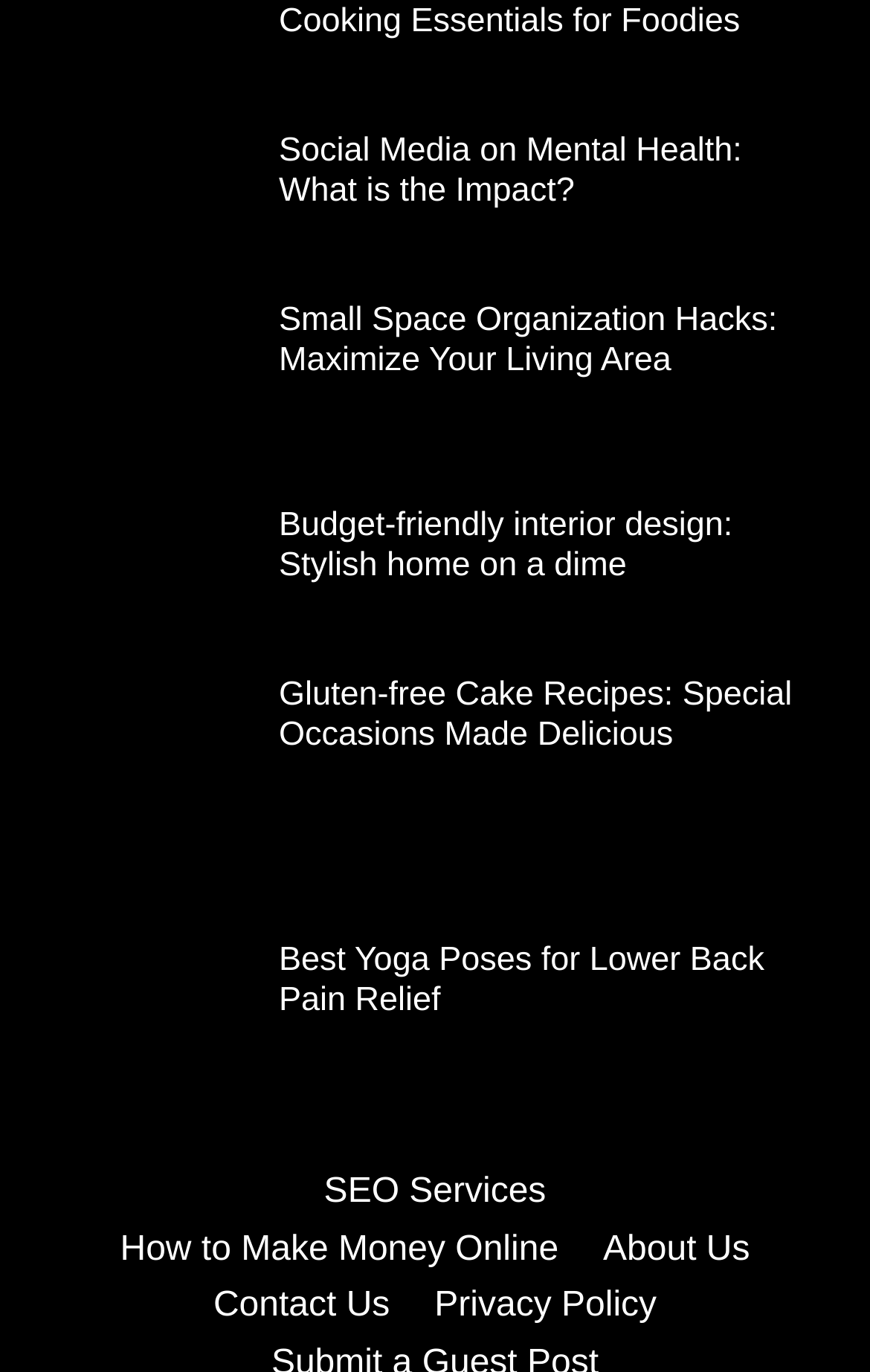How many articles are listed on this webpage?
Carefully examine the image and provide a detailed answer to the question.

By counting the number of figure elements and their corresponding headings, I can see that there are 5 articles listed on this webpage.